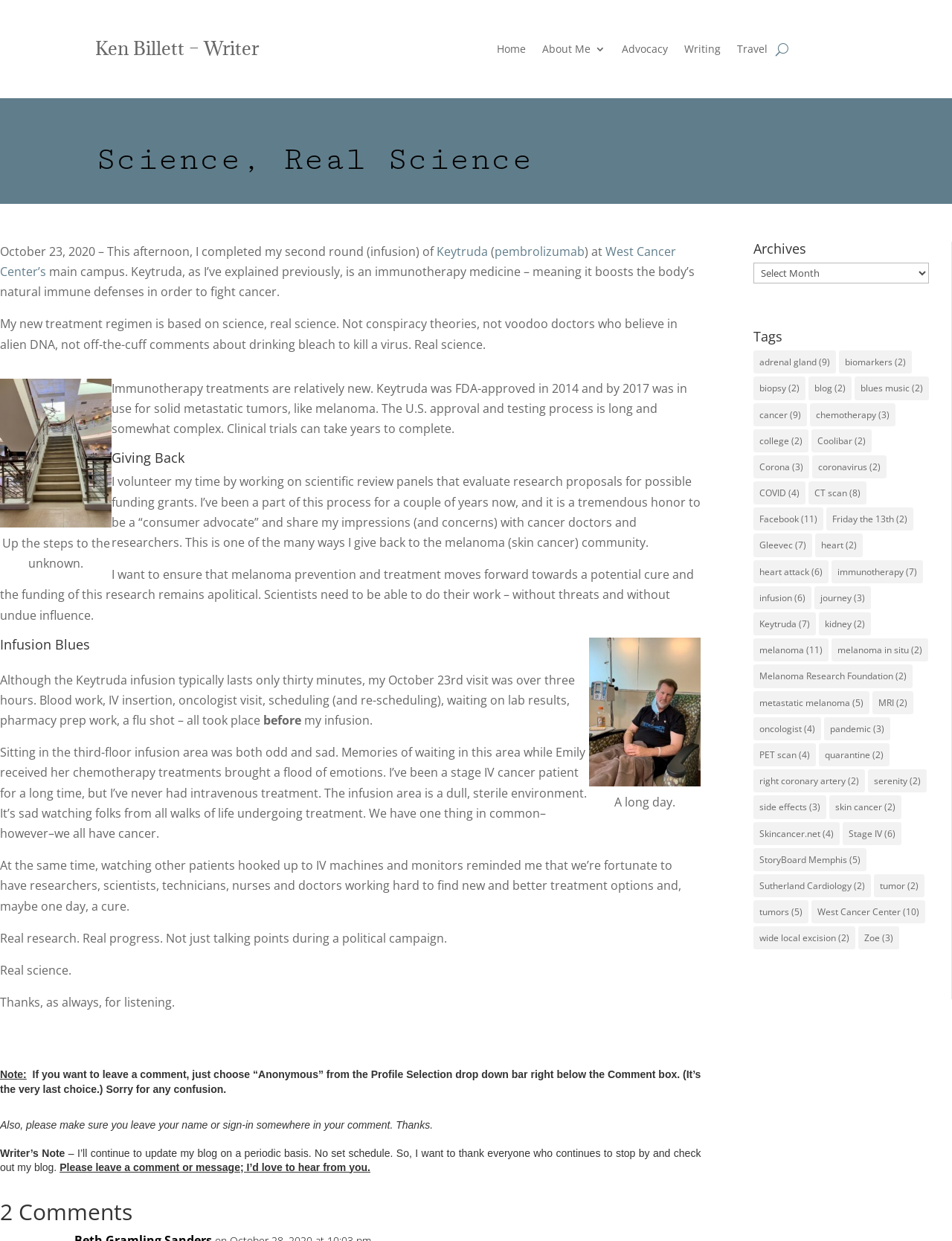Provide the bounding box coordinates of the section that needs to be clicked to accomplish the following instruction: "Click on the 'Keytruda' link."

[0.459, 0.196, 0.512, 0.209]